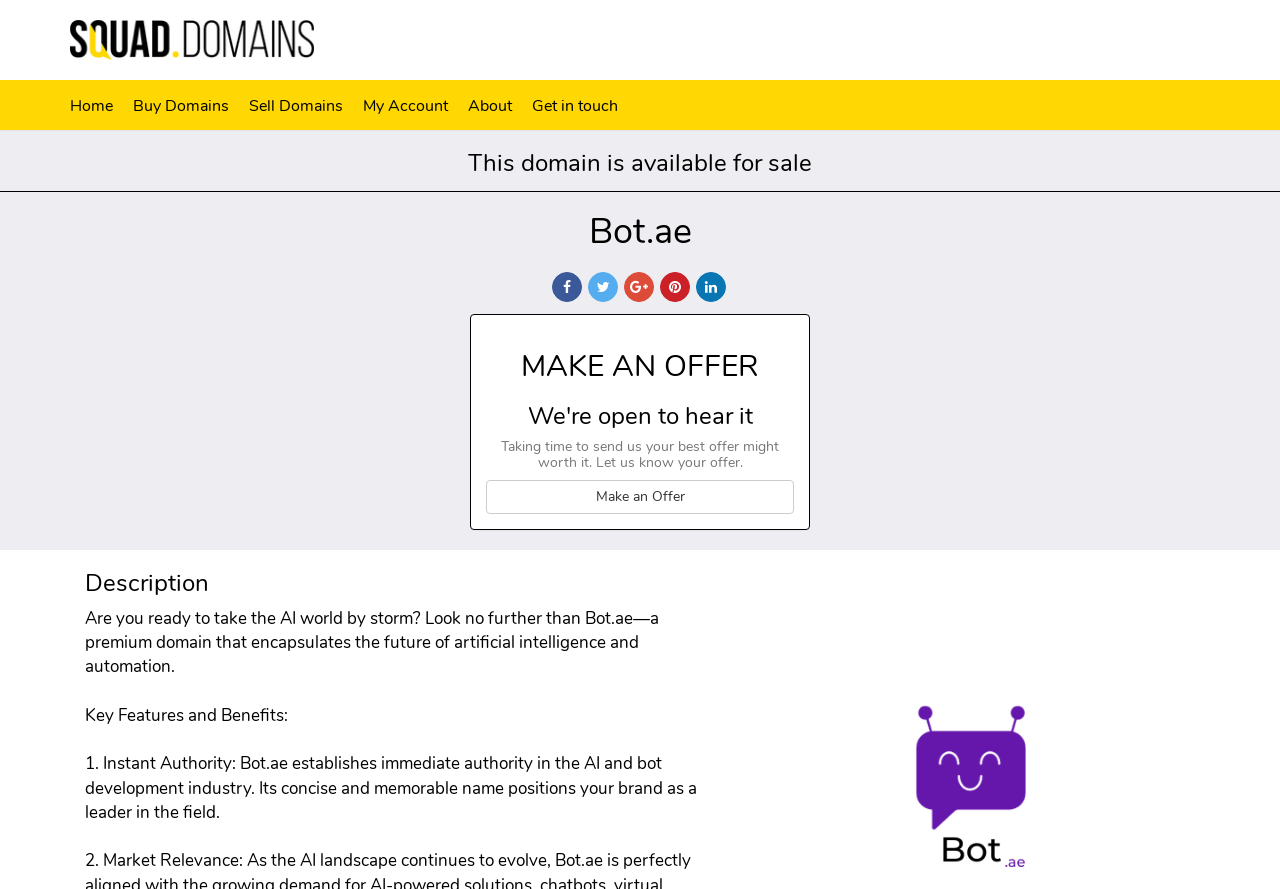What is the domain name being sold on this webpage?
Please describe in detail the information shown in the image to answer the question.

The domain name being sold on this webpage is 'Bot.ae', which is a premium domain name that encapsulates the future of artificial intelligence and automation. This domain name is mentioned in several headings and static text elements on the webpage.